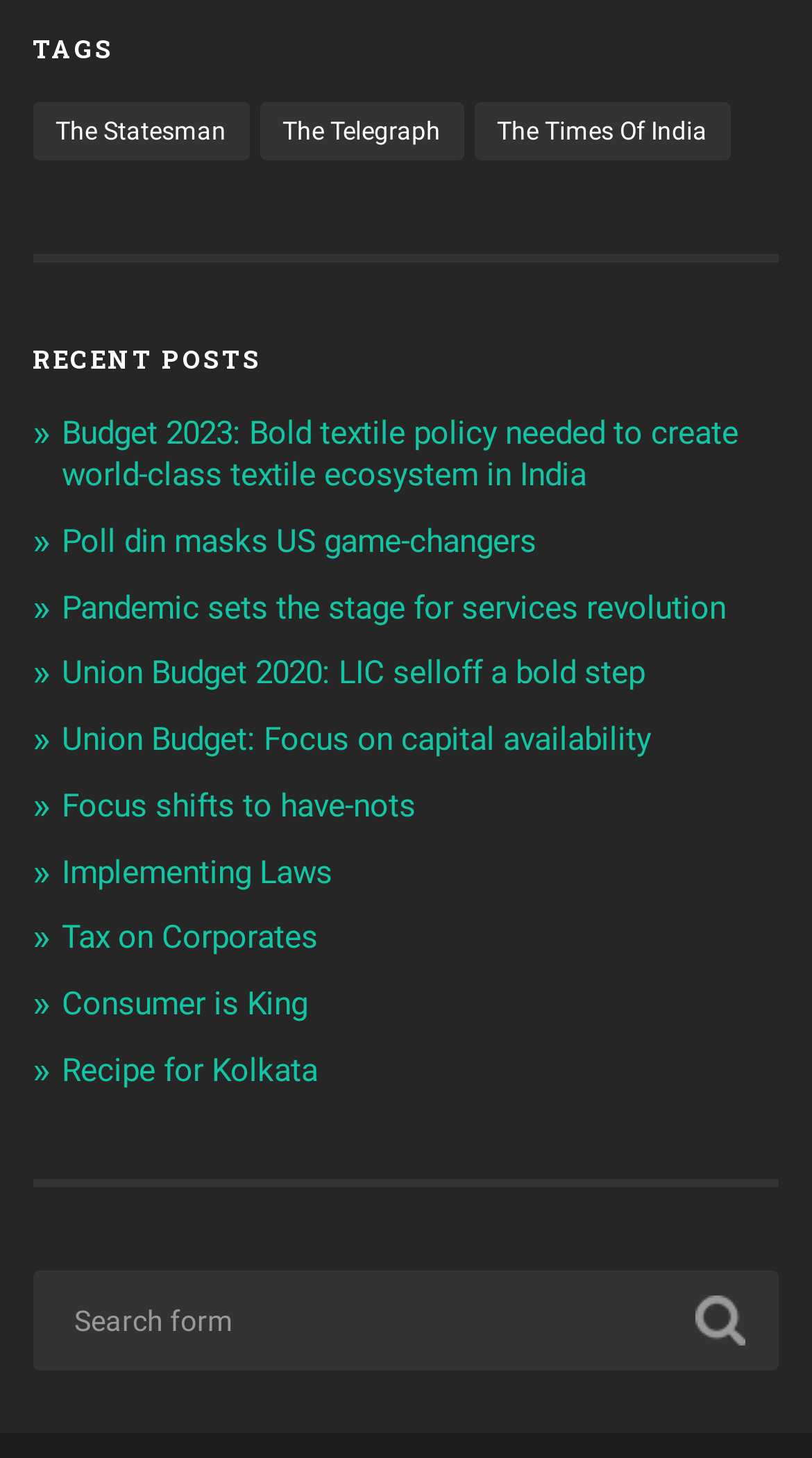Given the element description Implementing Laws, specify the bounding box coordinates of the corresponding UI element in the format (top-left x, top-left y, bottom-right x, bottom-right y). All values must be between 0 and 1.

[0.076, 0.585, 0.409, 0.611]